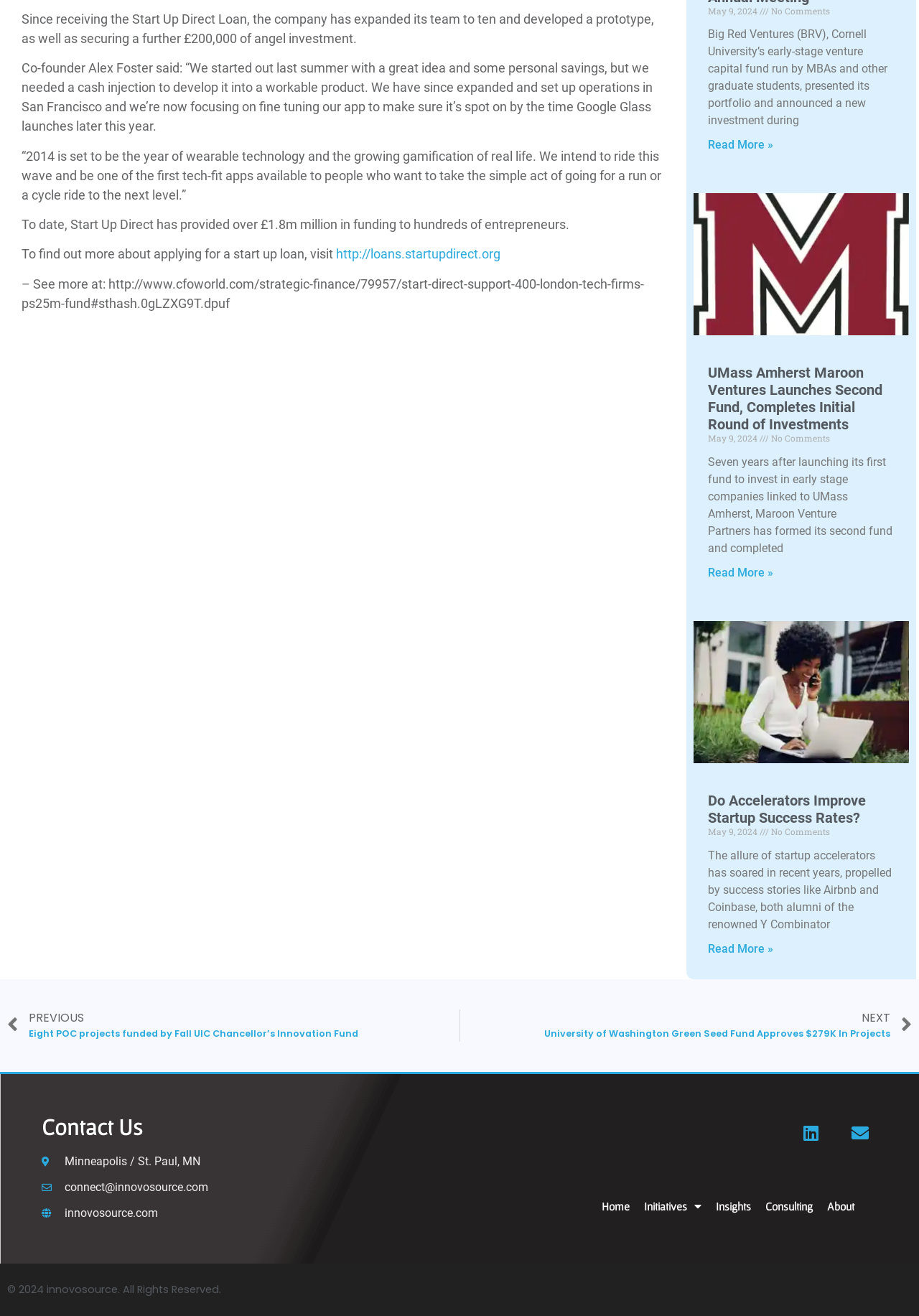Pinpoint the bounding box coordinates of the area that must be clicked to complete this instruction: "Go to ARCHIVES".

None